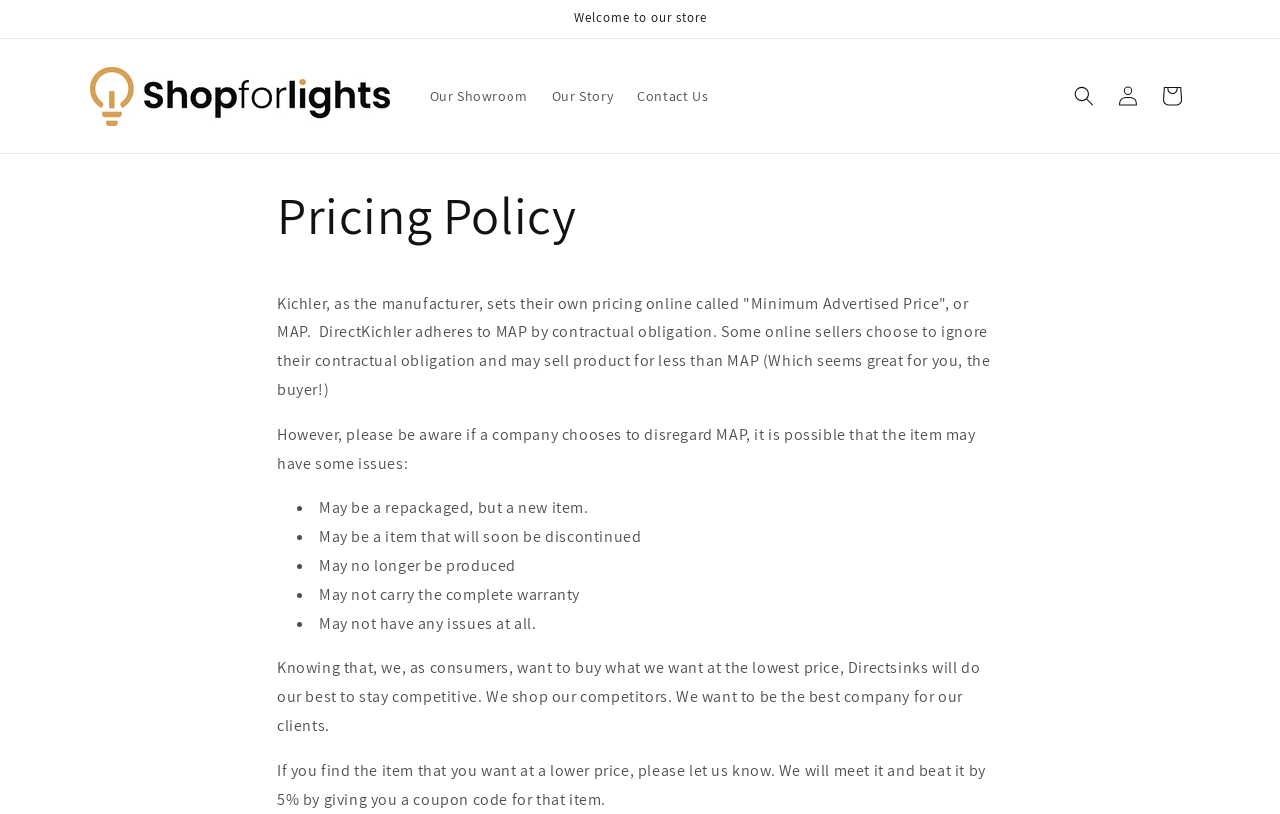Based on the element description: "Newsletters", identify the UI element and provide its bounding box coordinates. Use four float numbers between 0 and 1, [left, top, right, bottom].

None